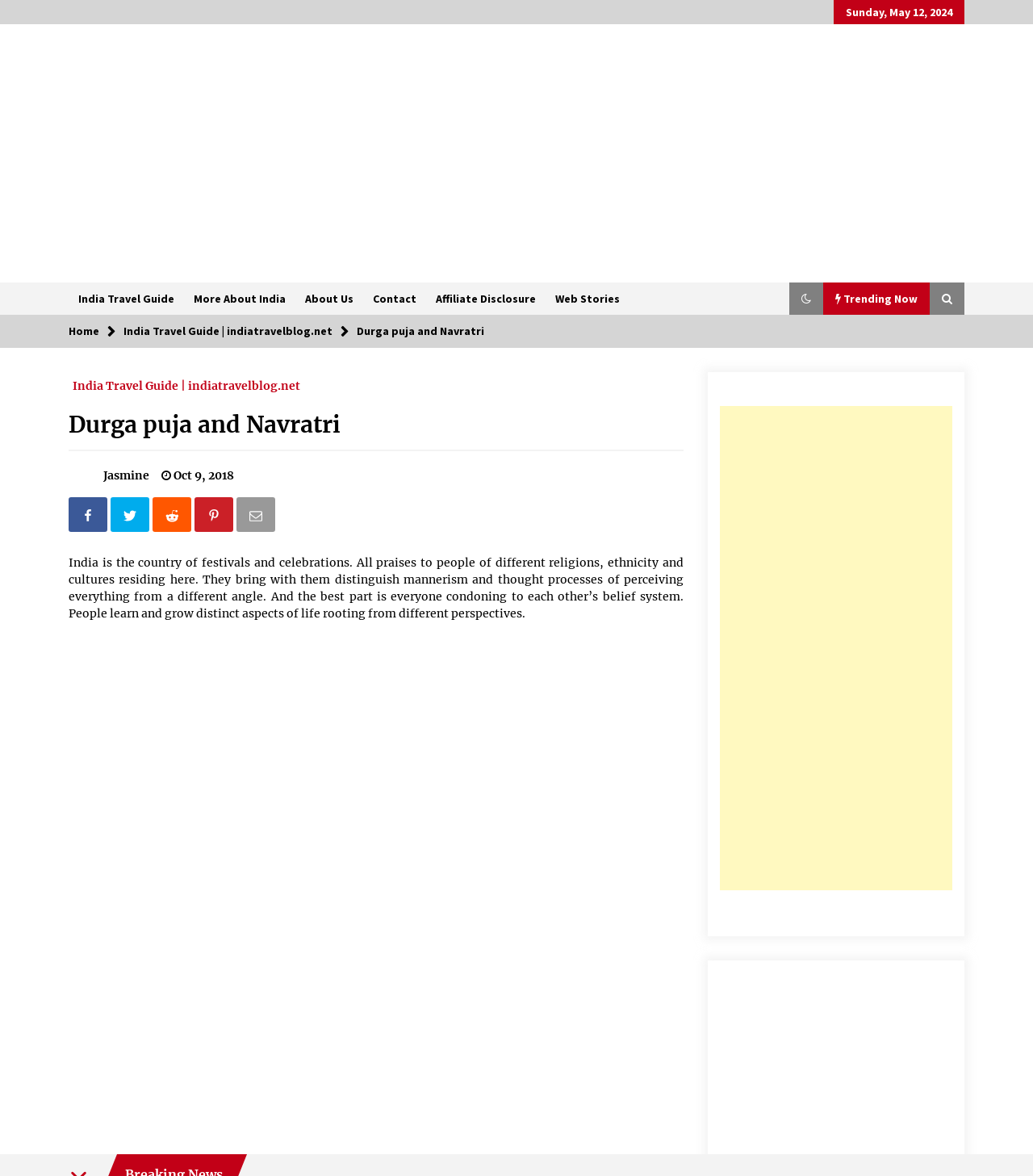Can you determine the main header of this webpage?

Durga puja and Navratri